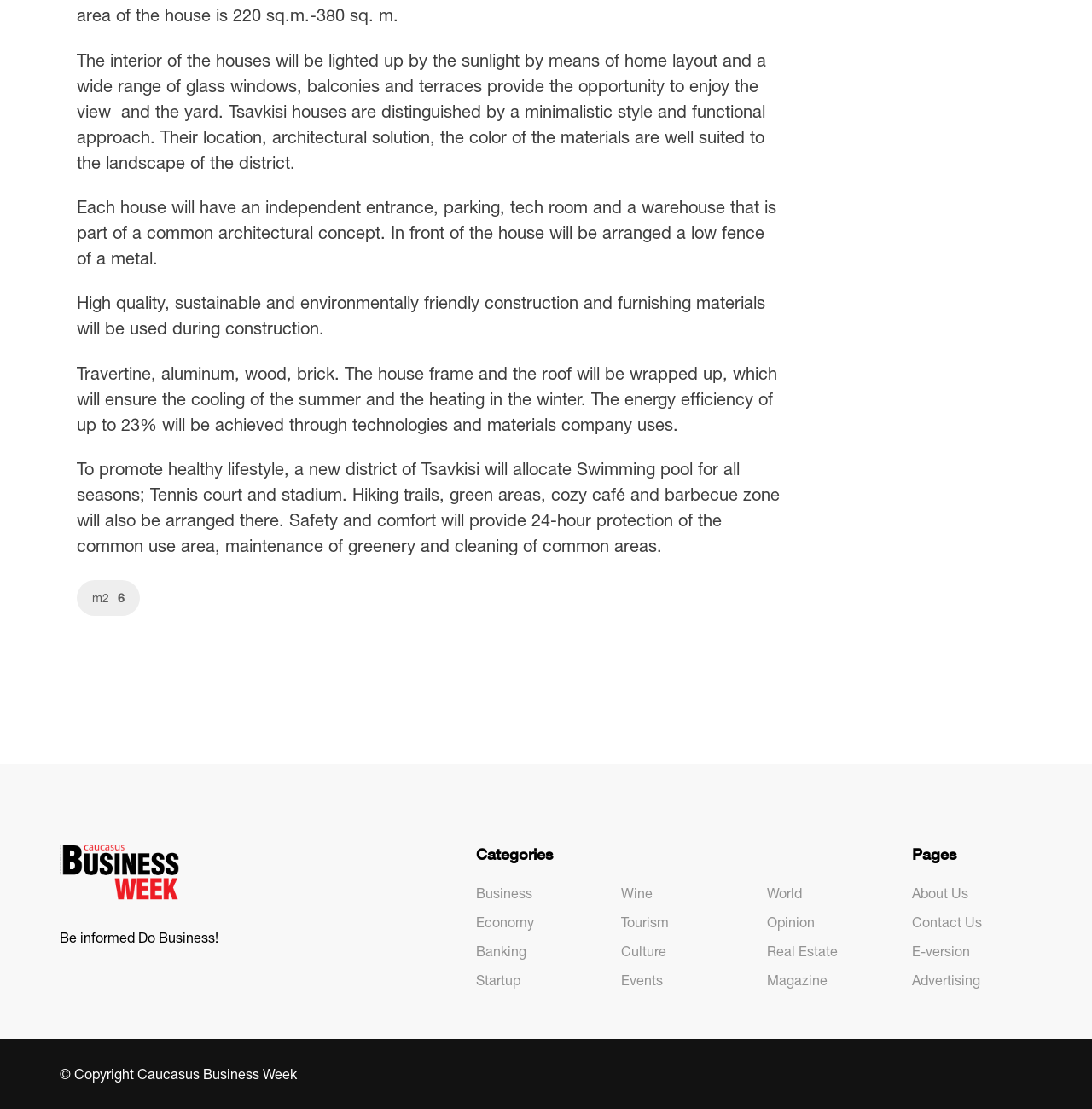Please determine the bounding box coordinates for the UI element described as: "Real Estate".

[0.702, 0.851, 0.767, 0.865]